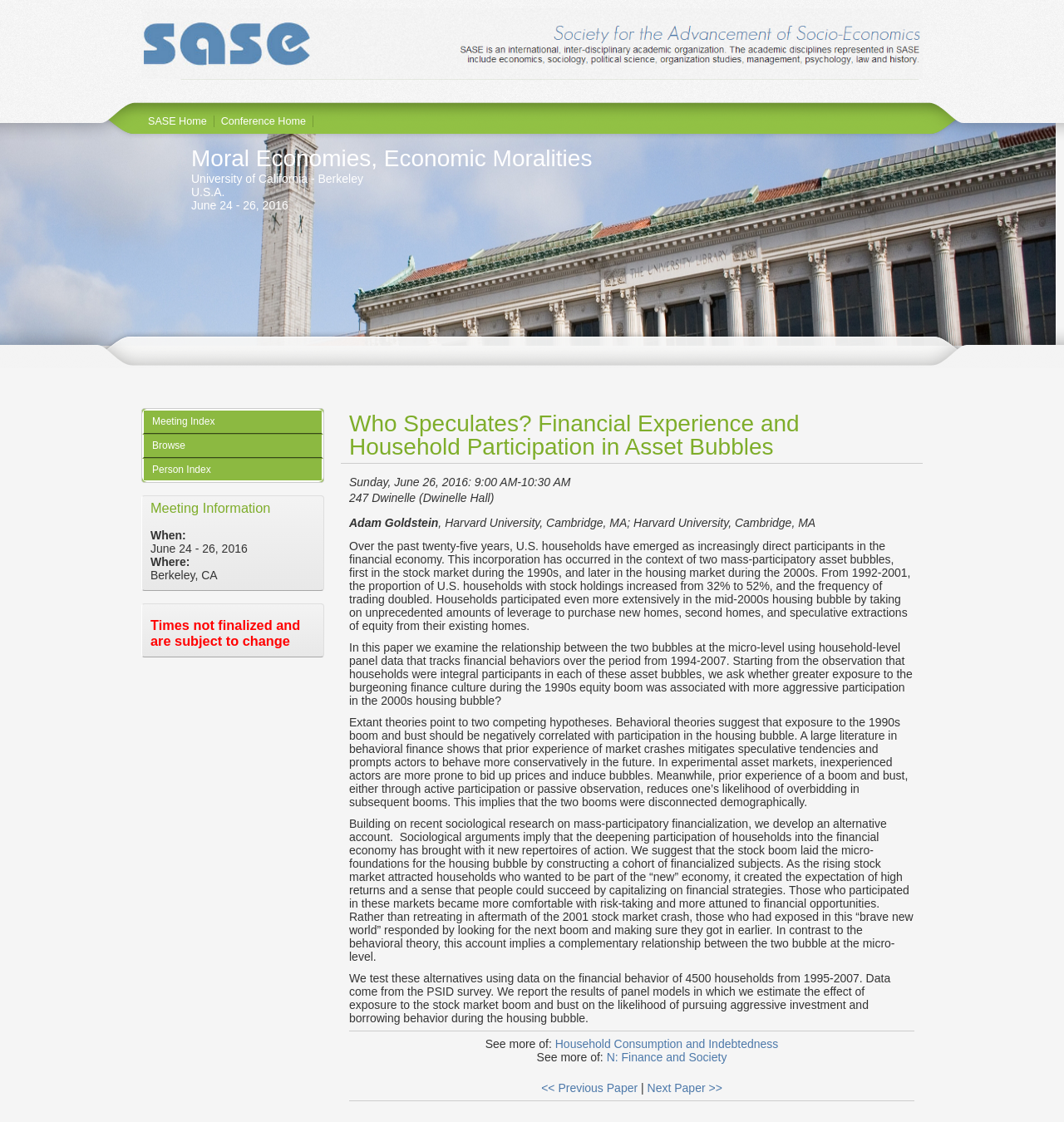Answer the following query concisely with a single word or phrase:
Where was the conference held?

Berkeley, CA